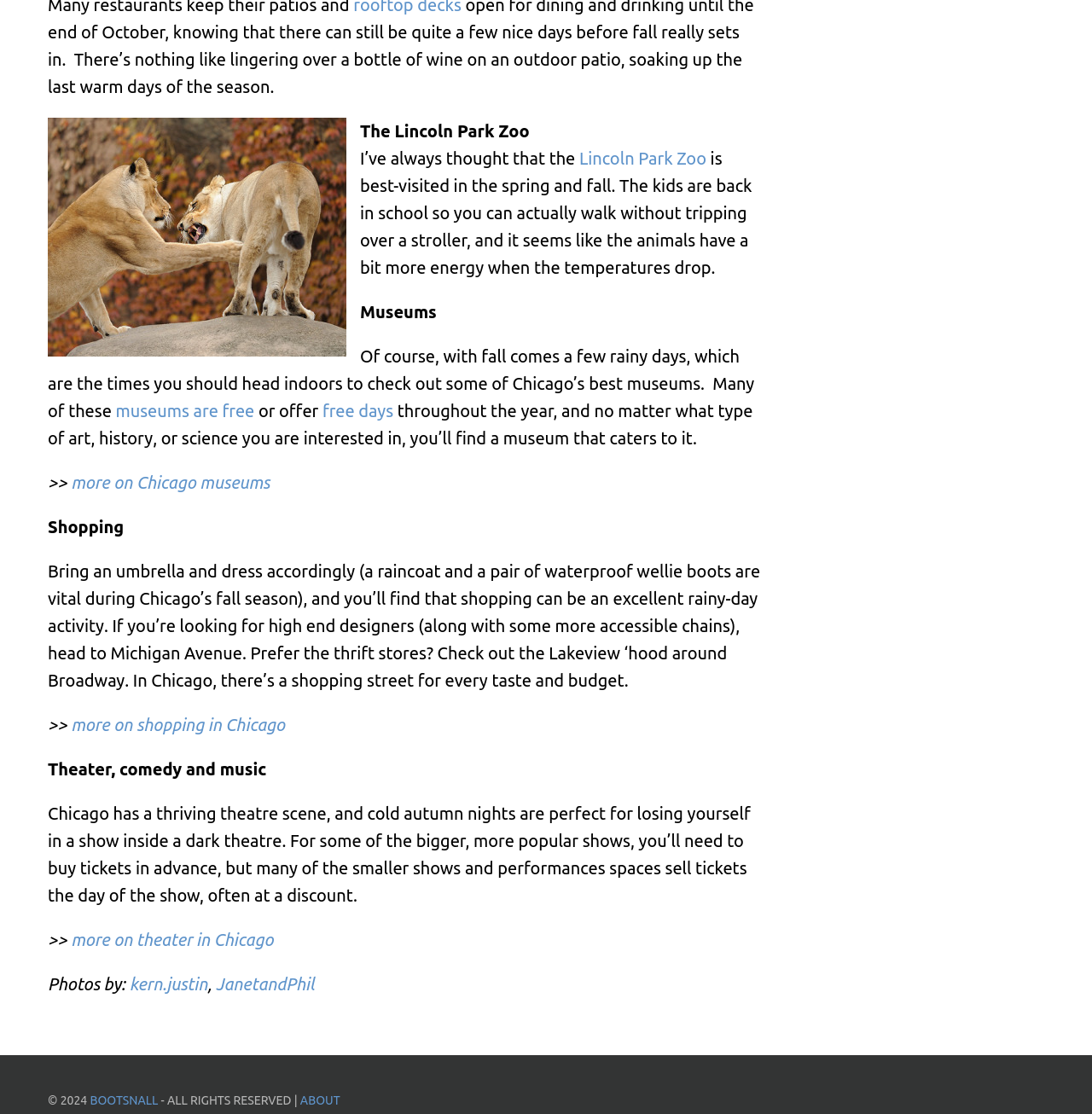Please determine the bounding box coordinates of the clickable area required to carry out the following instruction: "explore shopping in Chicago". The coordinates must be four float numbers between 0 and 1, represented as [left, top, right, bottom].

[0.065, 0.642, 0.261, 0.66]